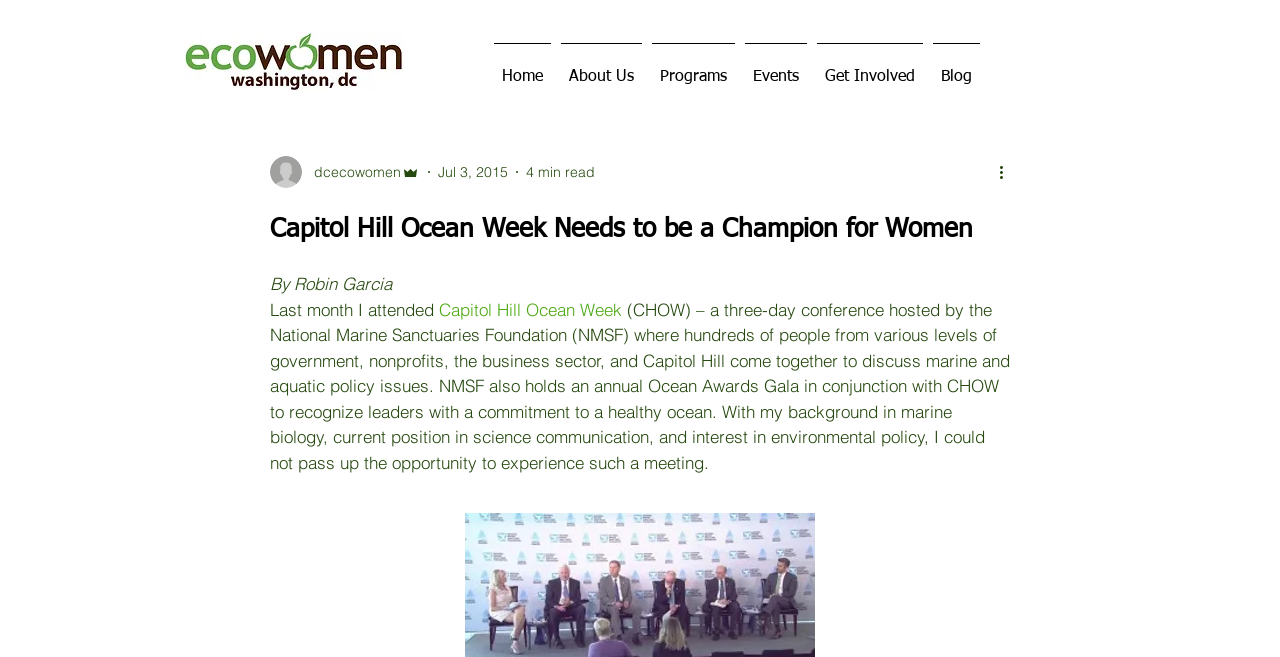What is the topic of the article?
Your answer should be a single word or phrase derived from the screenshot.

Capitol Hill Ocean Week